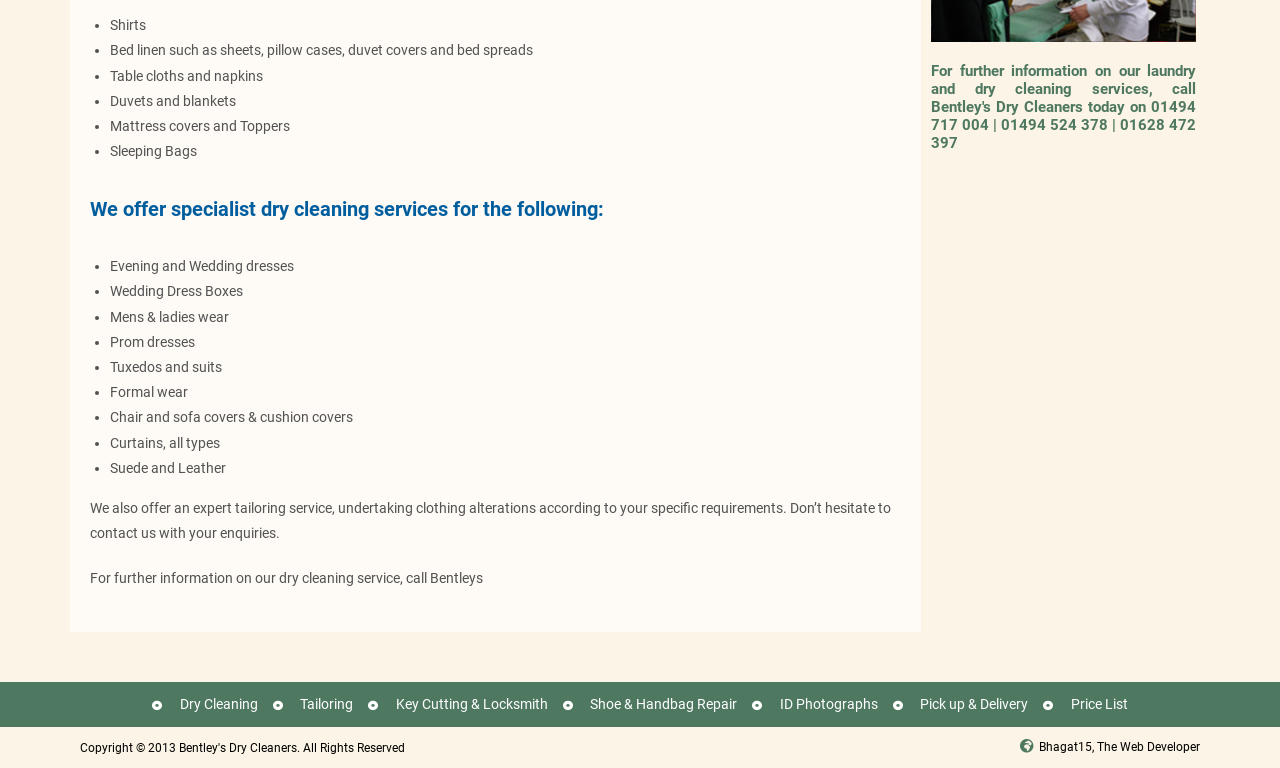Extract the bounding box of the UI element described as: "Key Cutting & Locksmith".

[0.288, 0.9, 0.428, 0.933]